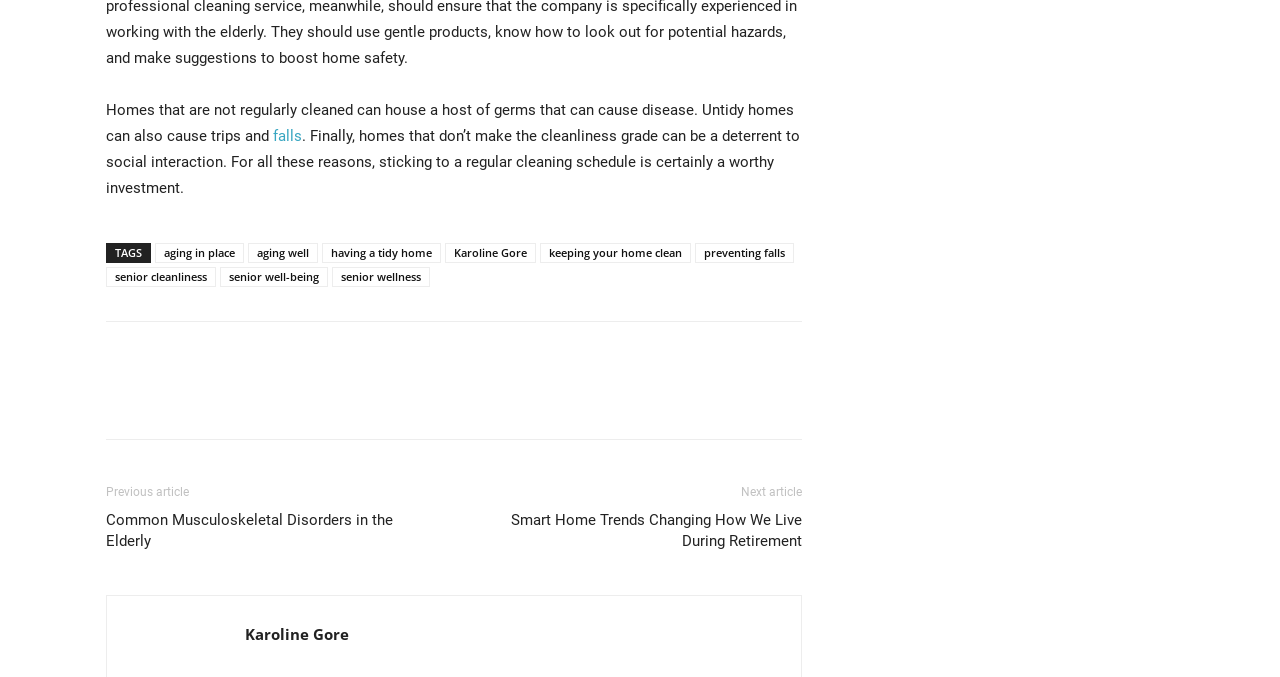What is the main topic of the article?
Look at the image and answer the question using a single word or phrase.

Importance of cleanliness